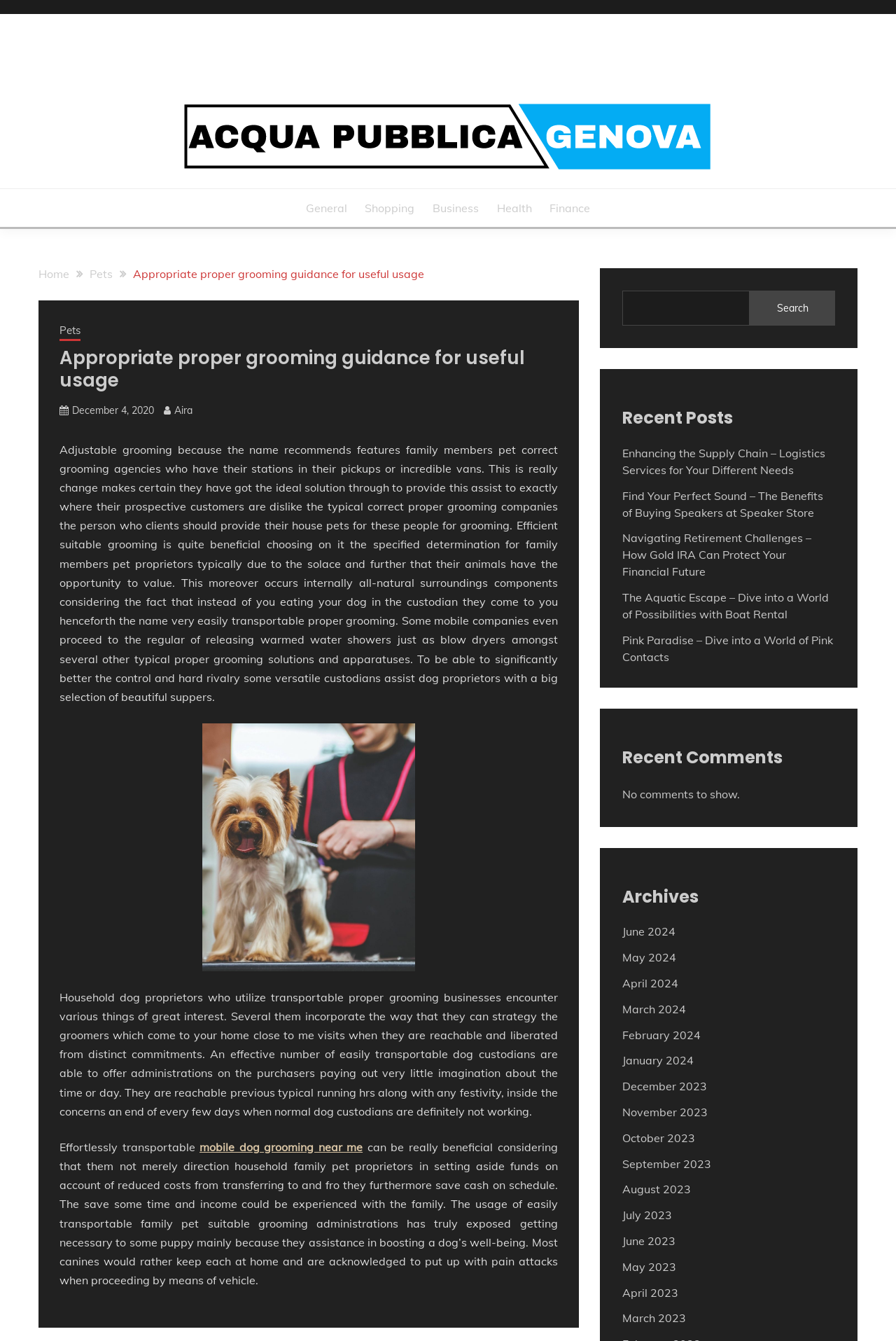Please provide the bounding box coordinates for the UI element as described: "December 4, 2020December 8, 2020". The coordinates must be four floats between 0 and 1, represented as [left, top, right, bottom].

[0.08, 0.301, 0.172, 0.31]